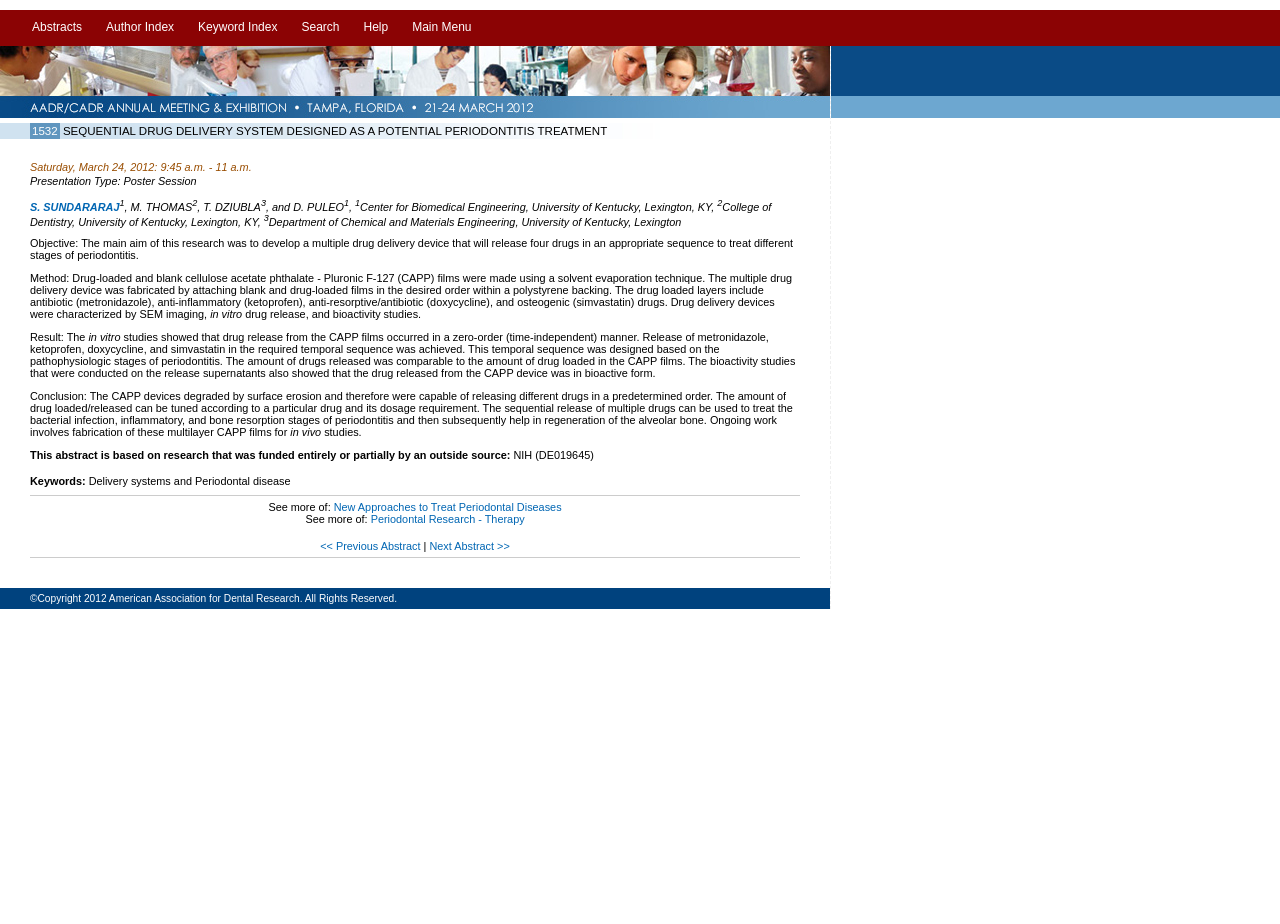Using a single word or phrase, answer the following question: 
What is the topic of the research?

Periodontitis treatment